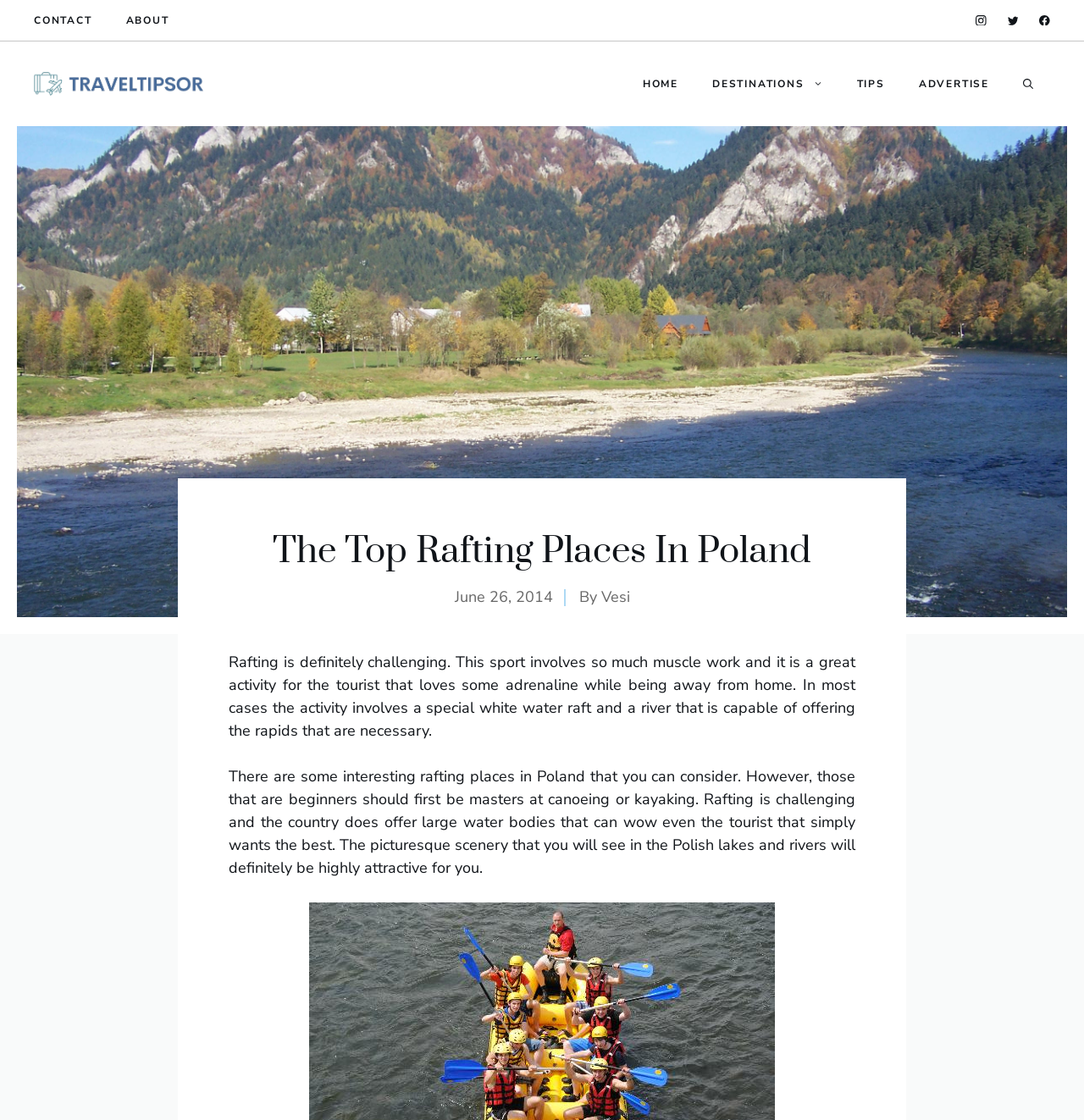Please identify the bounding box coordinates of the region to click in order to complete the given instruction: "Open search". The coordinates should be four float numbers between 0 and 1, i.e., [left, top, right, bottom].

[0.928, 0.052, 0.969, 0.098]